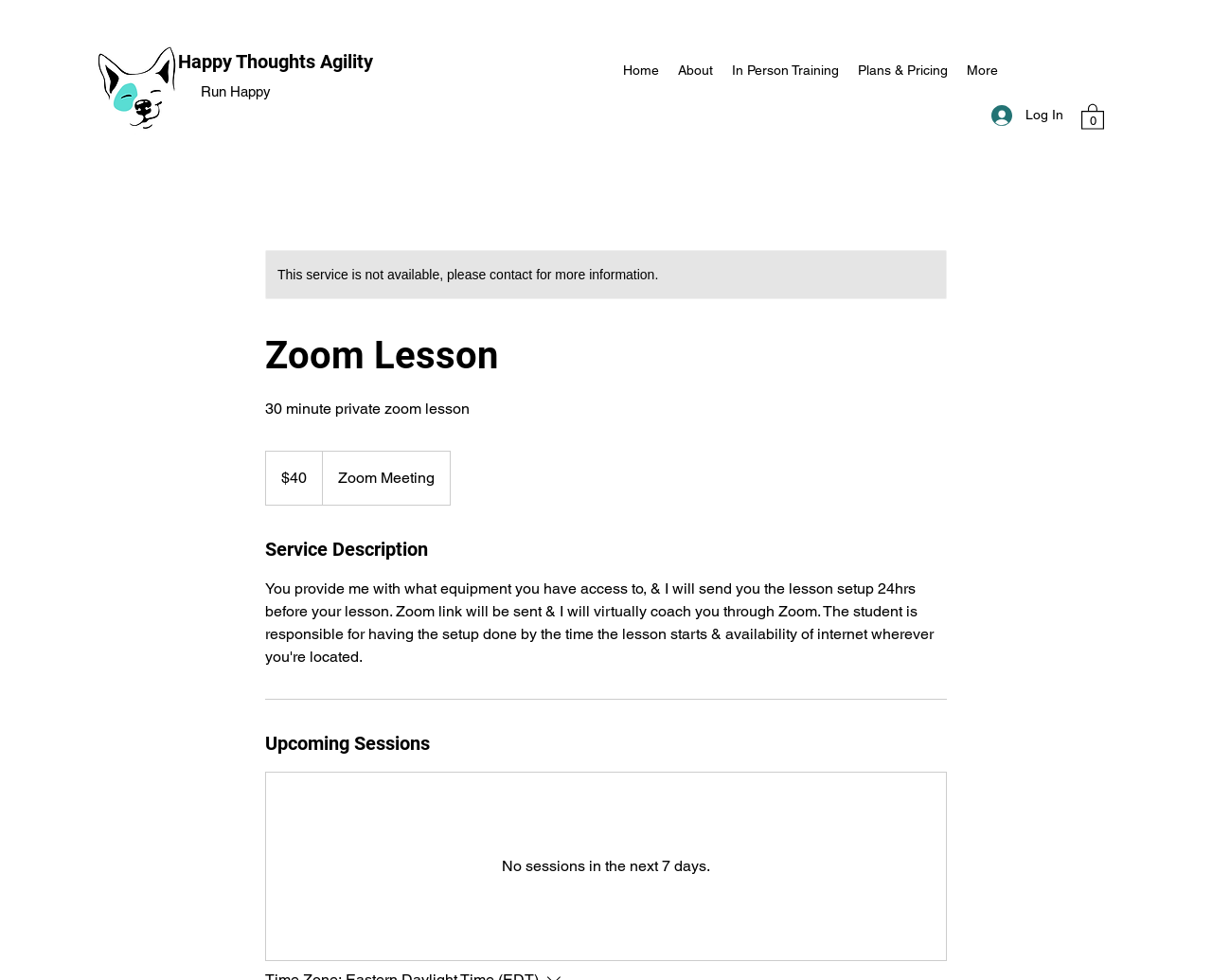Using the provided element description: "Home", determine the bounding box coordinates of the corresponding UI element in the screenshot.

[0.506, 0.057, 0.552, 0.086]